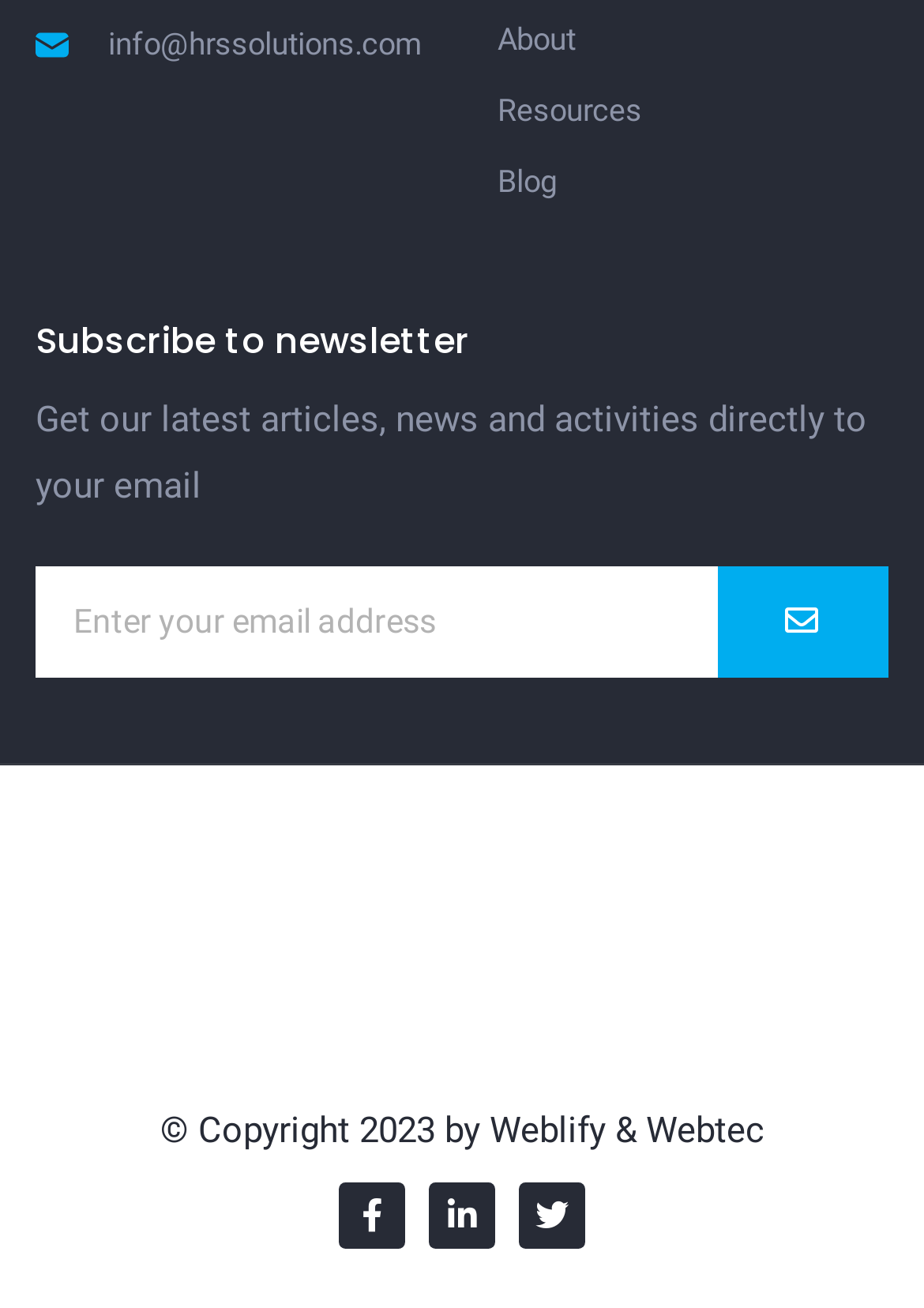What social media platforms are linked on this webpage?
Can you provide a detailed and comprehensive answer to the question?

At the bottom of the webpage, there are three links with icons representing Facebook, Linkedin, and Twitter. These links are likely used to connect users to the corresponding social media platforms.